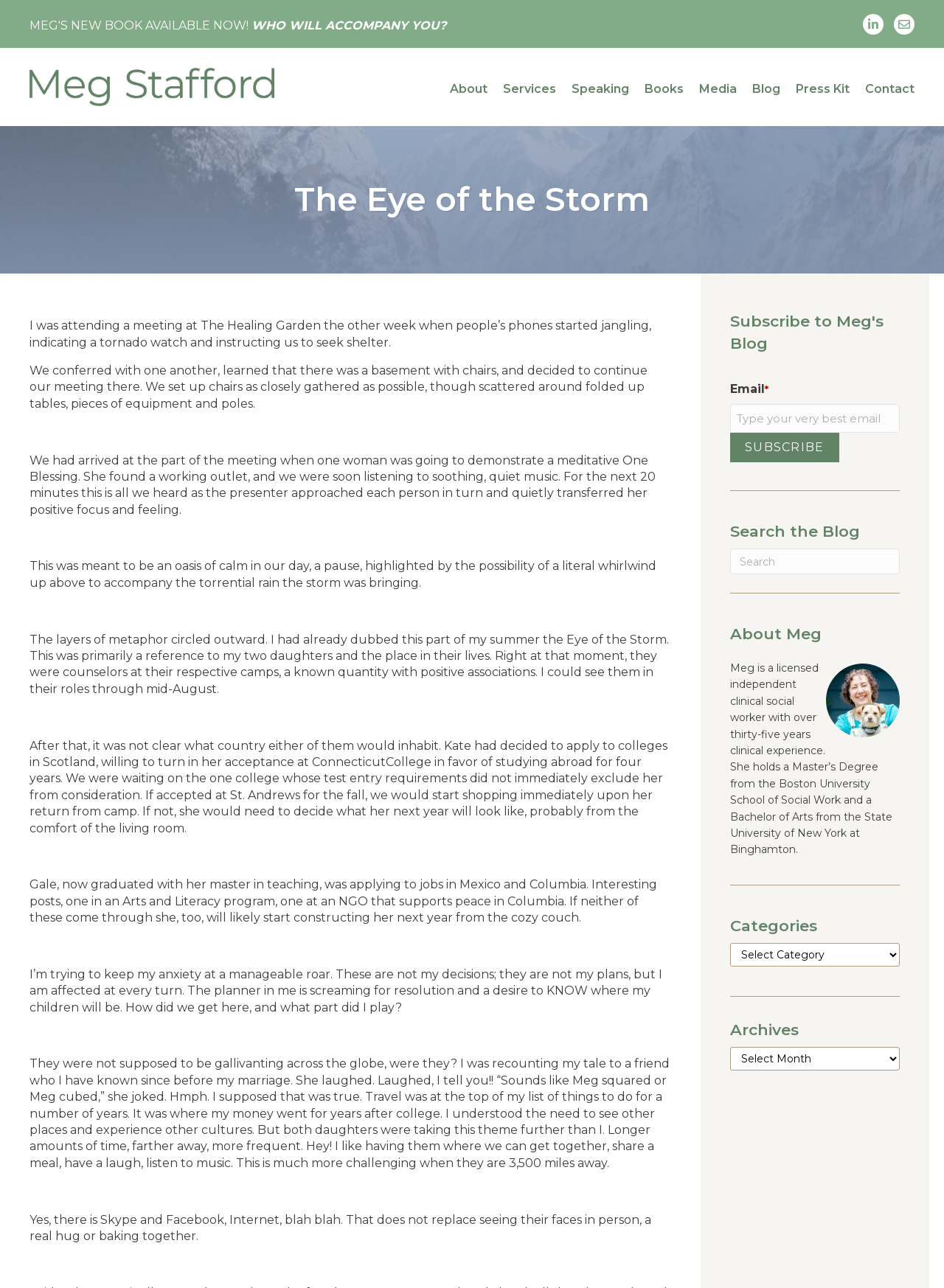Given the element description: "aria-label="Search" name="s" placeholder="Search"", predict the bounding box coordinates of the UI element it refers to, using four float numbers between 0 and 1, i.e., [left, top, right, bottom].

[0.773, 0.426, 0.953, 0.446]